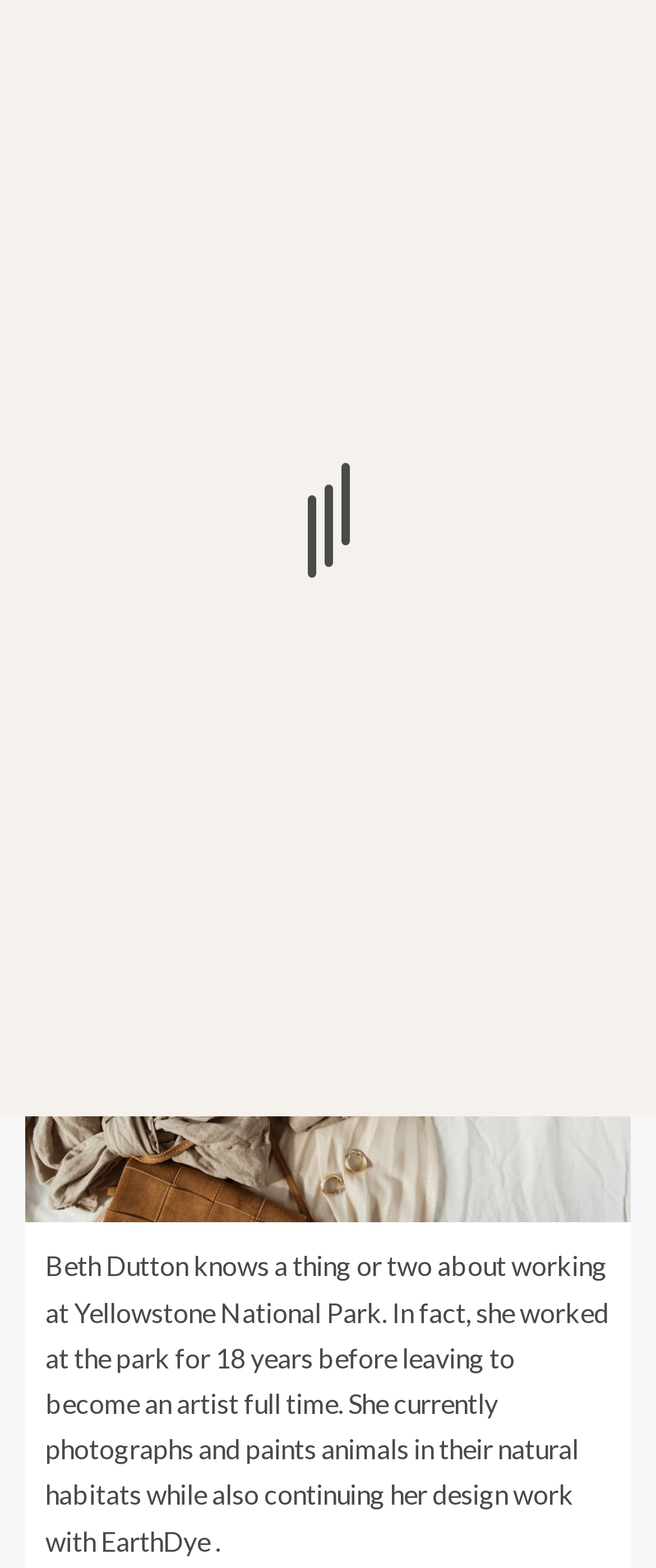Could you indicate the bounding box coordinates of the region to click in order to complete this instruction: "go to home page".

[0.321, 0.117, 0.428, 0.139]